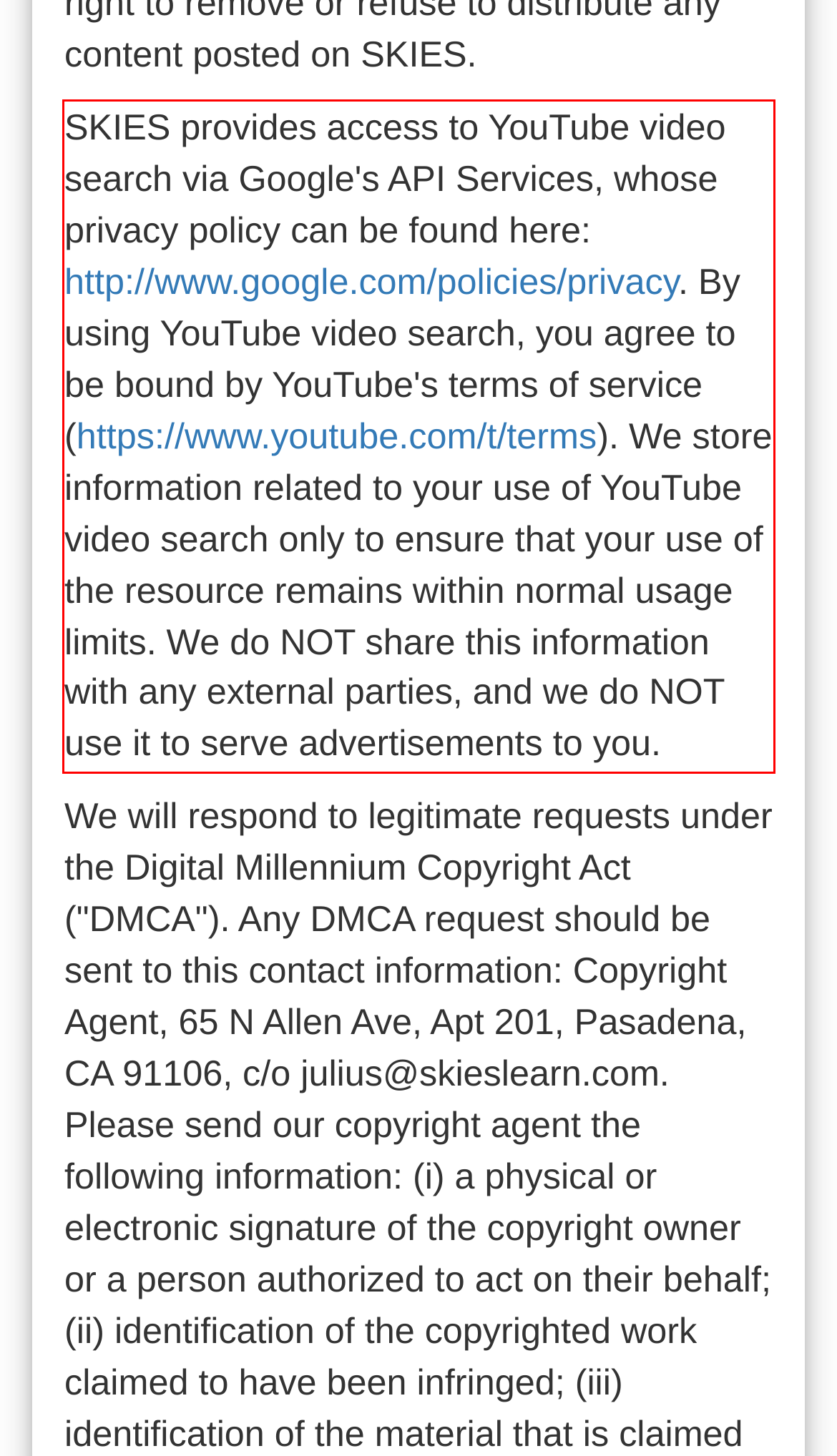You have a screenshot of a webpage, and there is a red bounding box around a UI element. Utilize OCR to extract the text within this red bounding box.

SKIES provides access to YouTube video search via Google's API Services, whose privacy policy can be found here: http://www.google.com/policies/privacy. By using YouTube video search, you agree to be bound by YouTube's terms of service (https://www.youtube.com/t/terms). We store information related to your use of YouTube video search only to ensure that your use of the resource remains within normal usage limits. We do NOT share this information with any external parties, and we do NOT use it to serve advertisements to you.